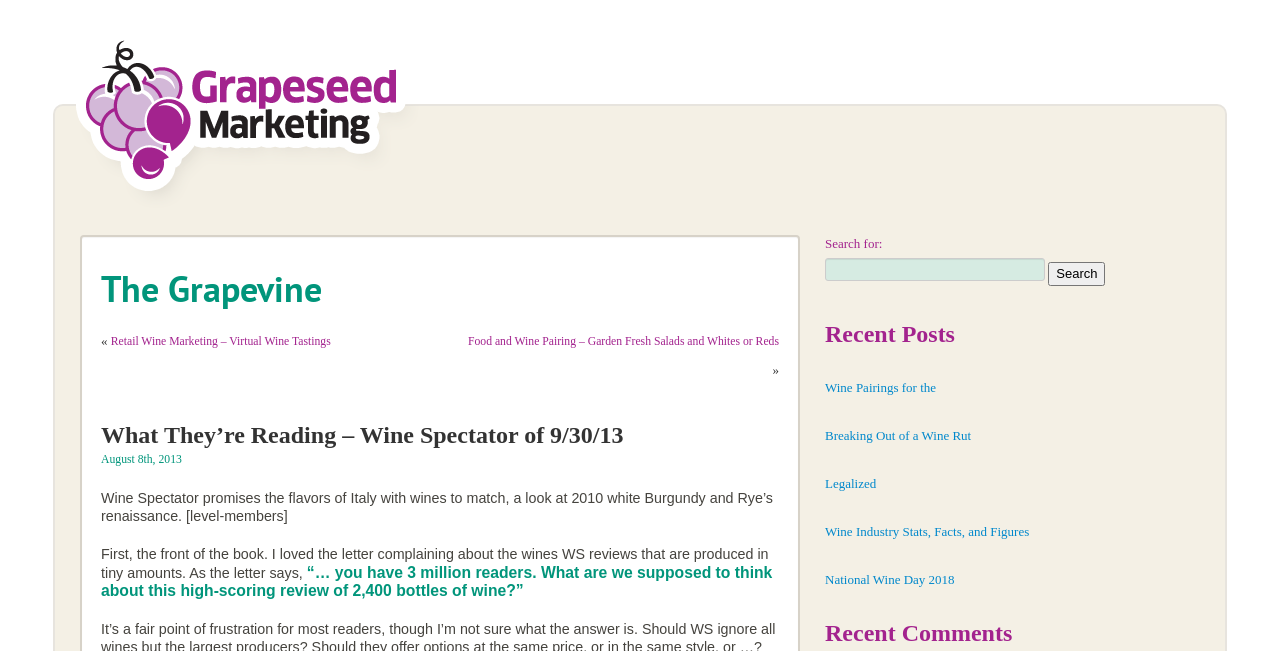Determine the bounding box coordinates of the area to click in order to meet this instruction: "Read about Retail Wine Marketing".

[0.087, 0.512, 0.258, 0.539]